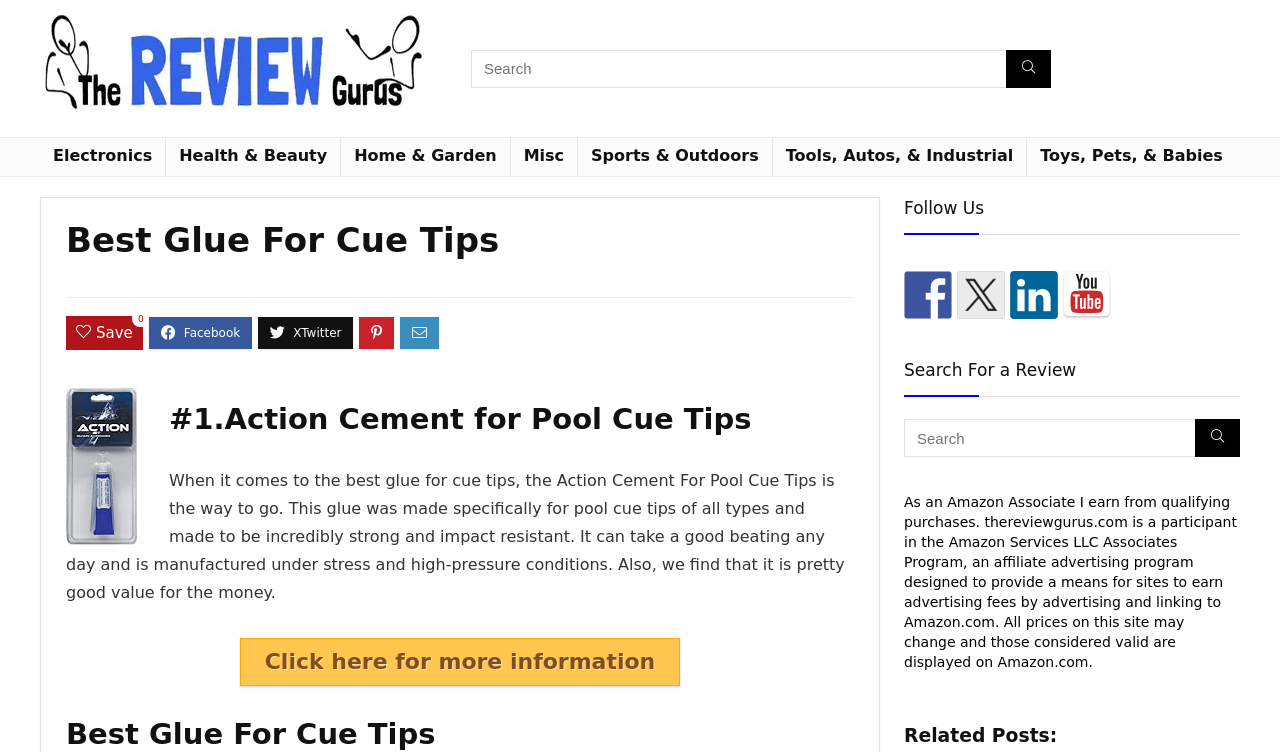Highlight the bounding box coordinates of the region I should click on to meet the following instruction: "Search for a review".

[0.706, 0.557, 0.969, 0.608]